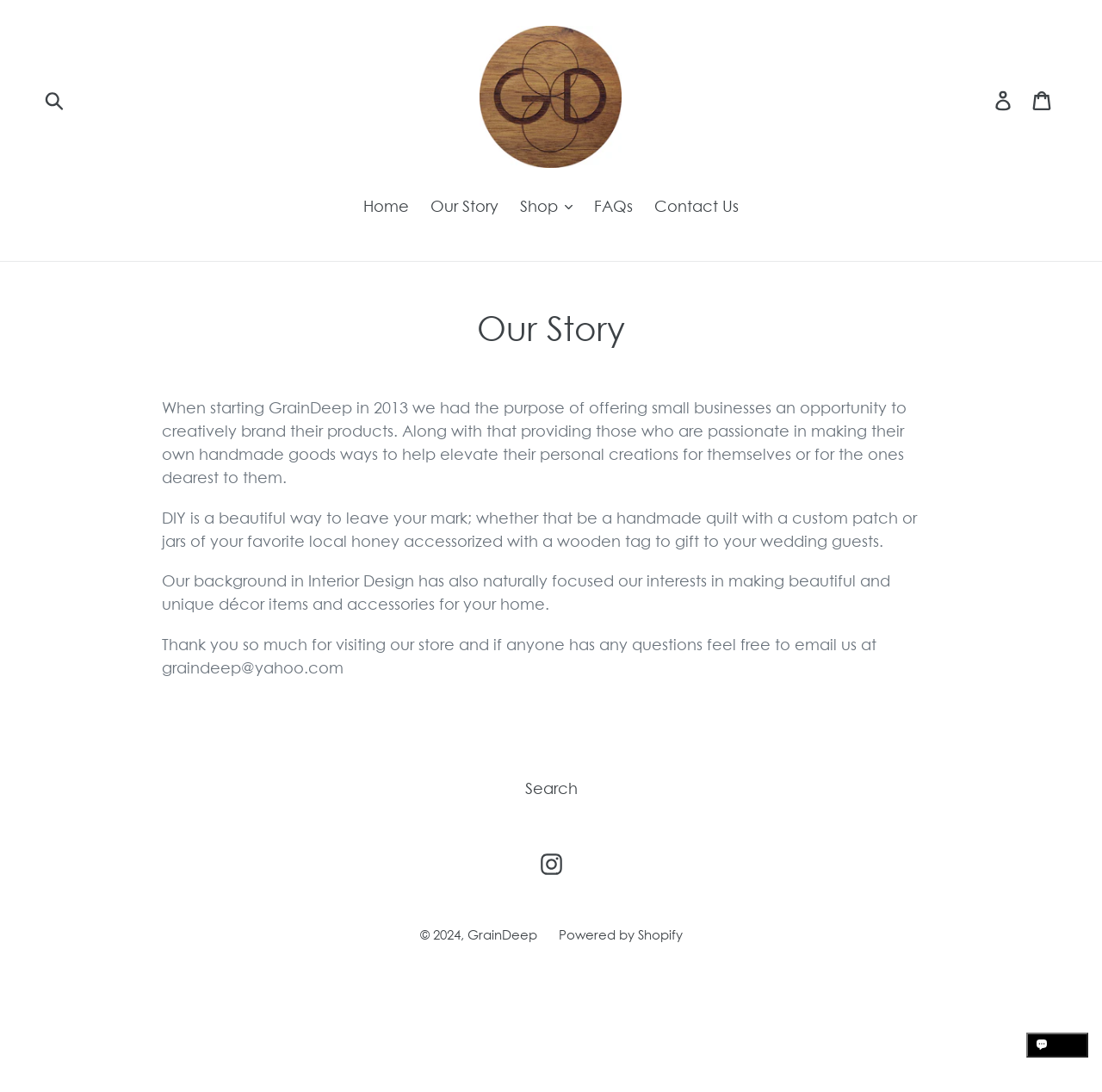Use a single word or phrase to respond to the question:
How can customers contact GrainDeep?

Email at graindeep@yahoo.com